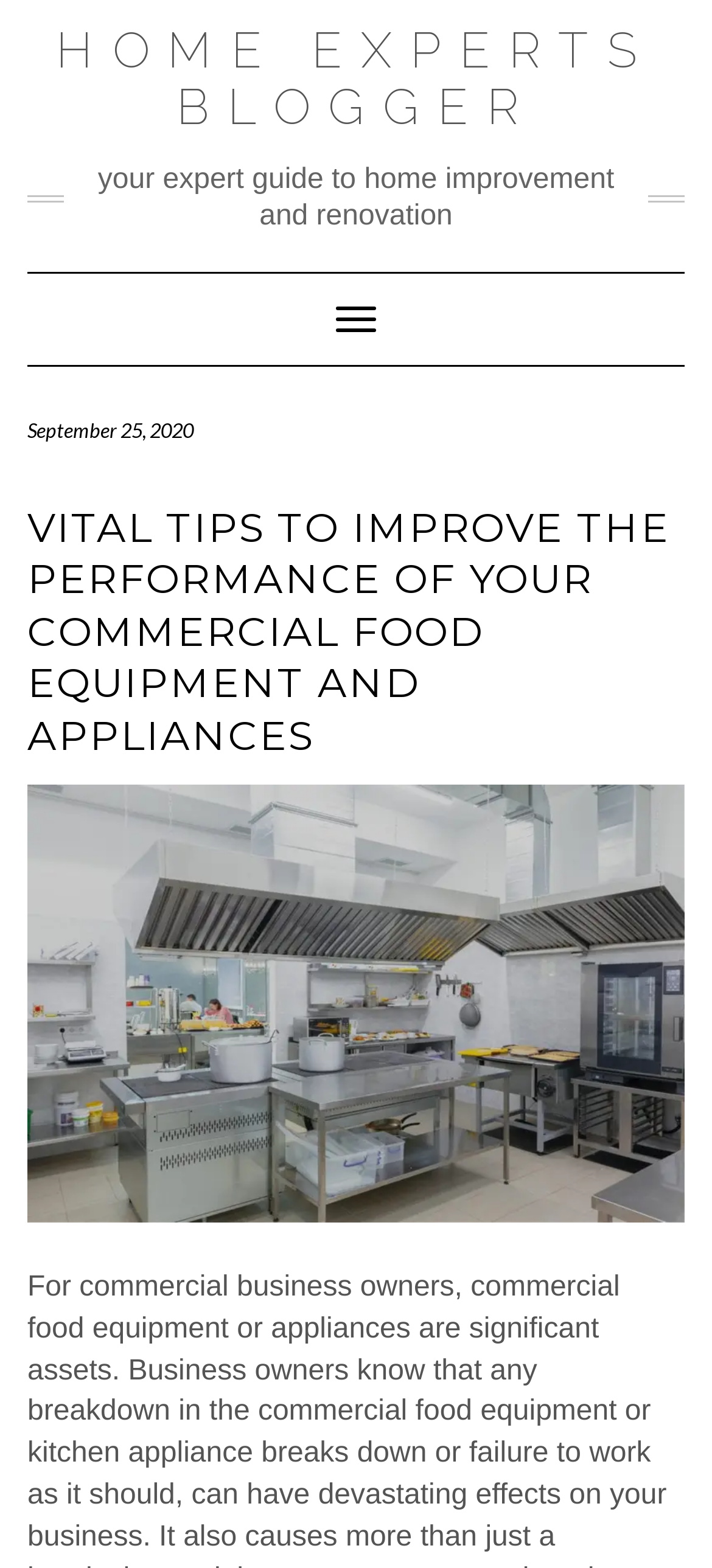What is the topic of the webpage?
Answer with a single word or phrase, using the screenshot for reference.

Commercial food equipment and appliances